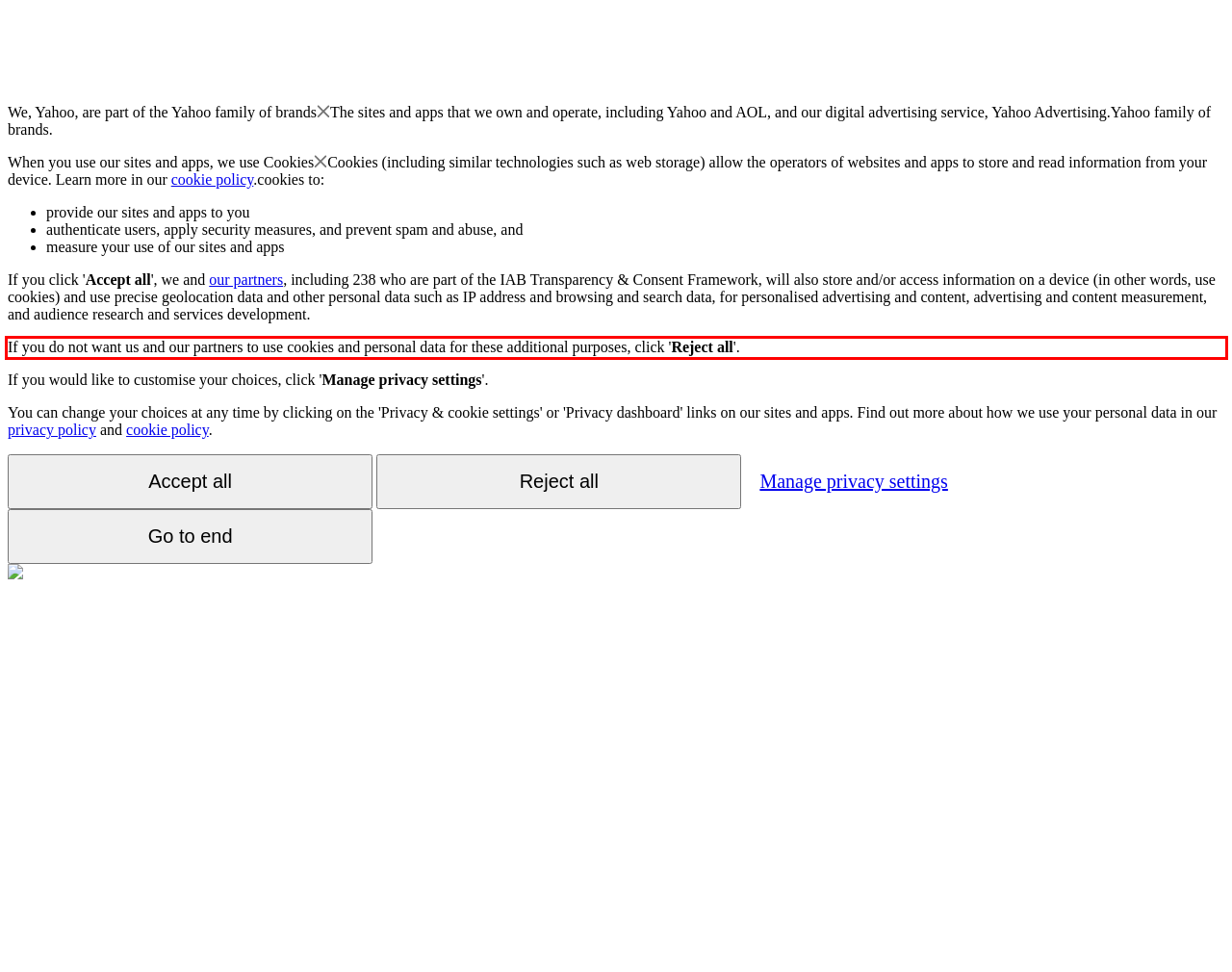You are presented with a webpage screenshot featuring a red bounding box. Perform OCR on the text inside the red bounding box and extract the content.

If you do not want us and our partners to use cookies and personal data for these additional purposes, click 'Reject all'.